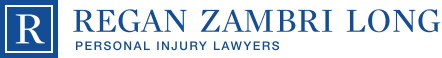What type of law does the firm specialize in?
Using the information from the image, give a concise answer in one word or a short phrase.

Personal injury law